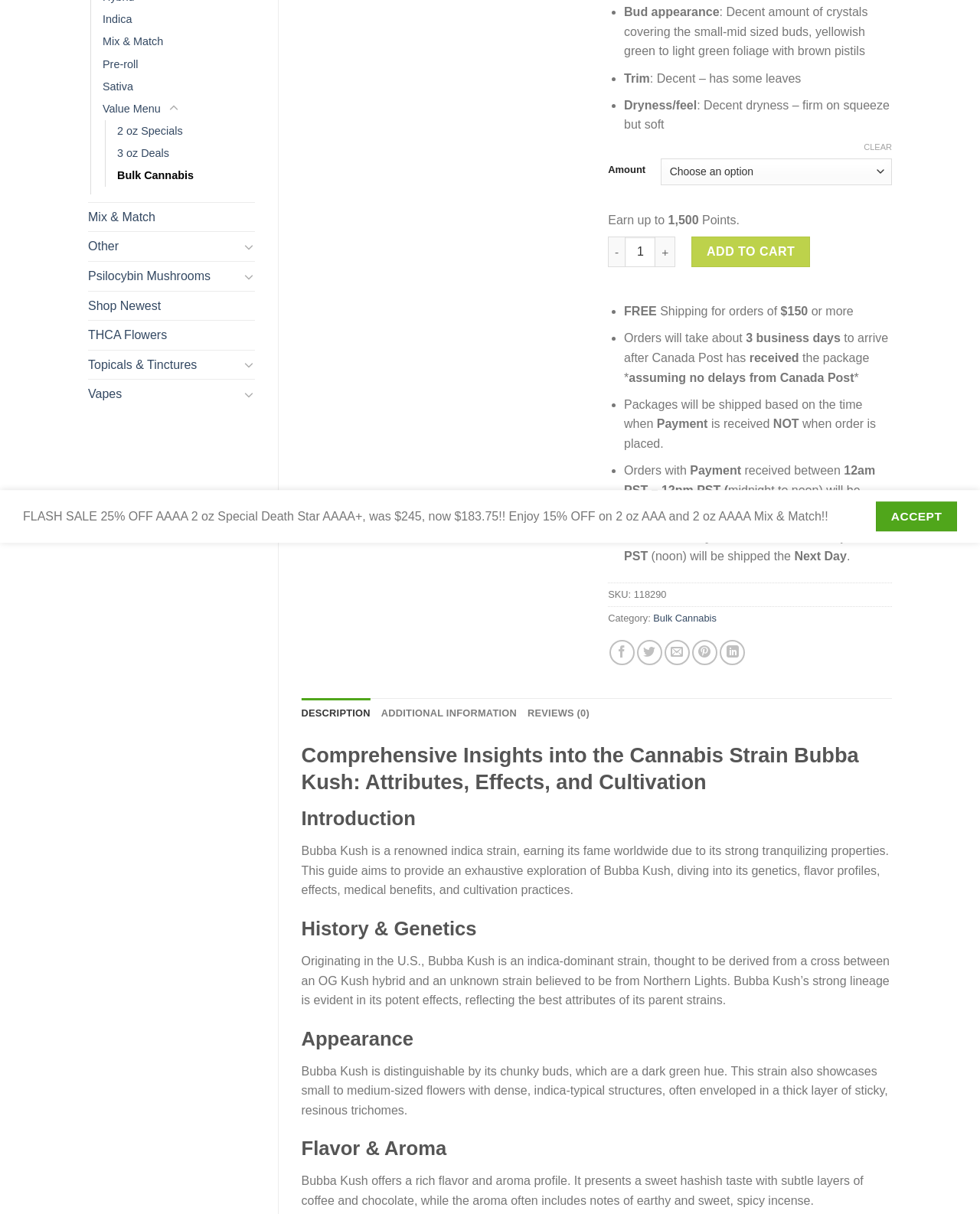Refer to the element description alt="Healthy Kids for Professionals" and identify the corresponding bounding box in the screenshot. Format the coordinates as (top-left x, top-left y, bottom-right x, bottom-right y) with values in the range of 0 to 1.

None